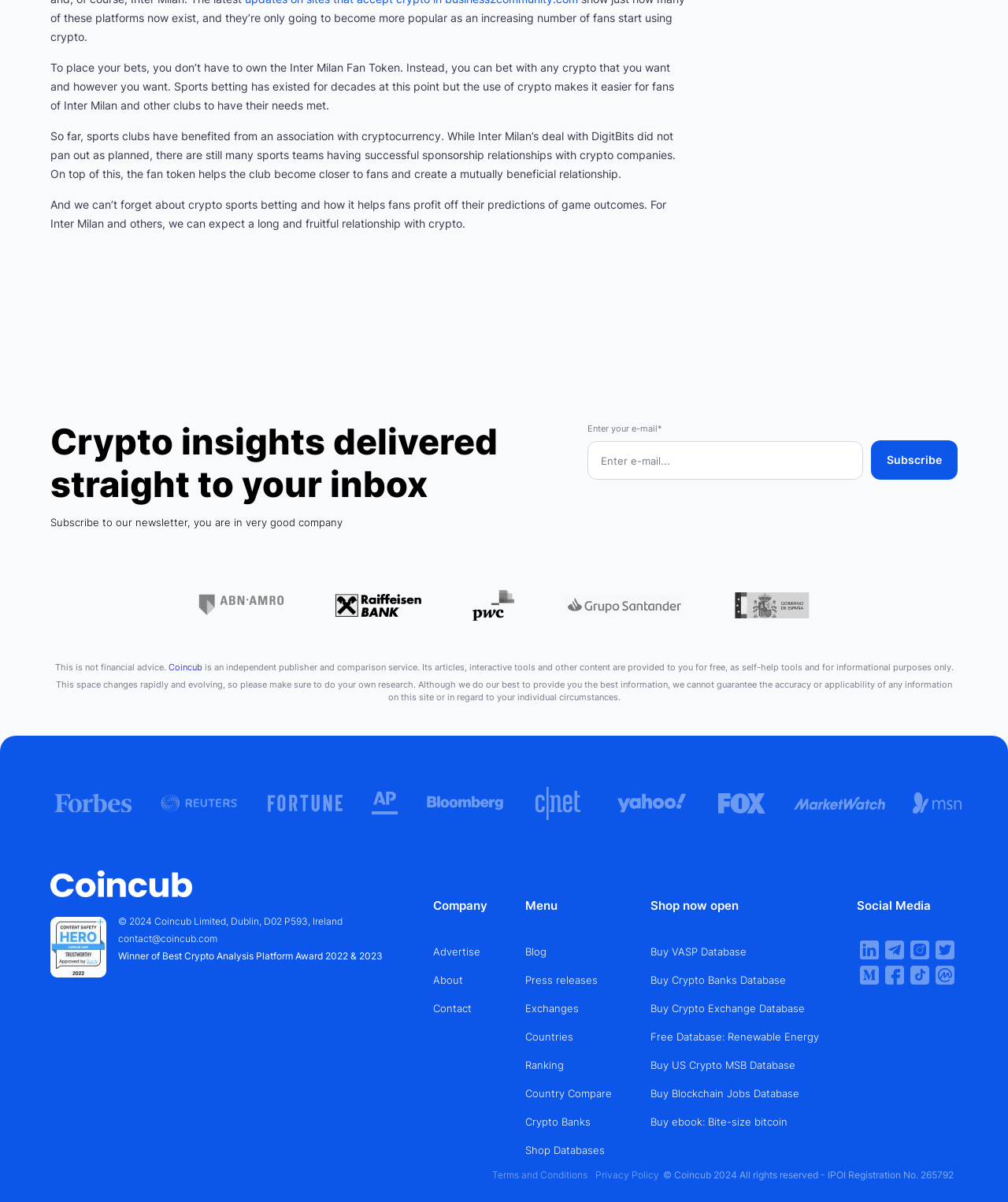Determine the bounding box coordinates of the UI element described by: "title="coincub telegram"".

[0.878, 0.782, 0.897, 0.798]